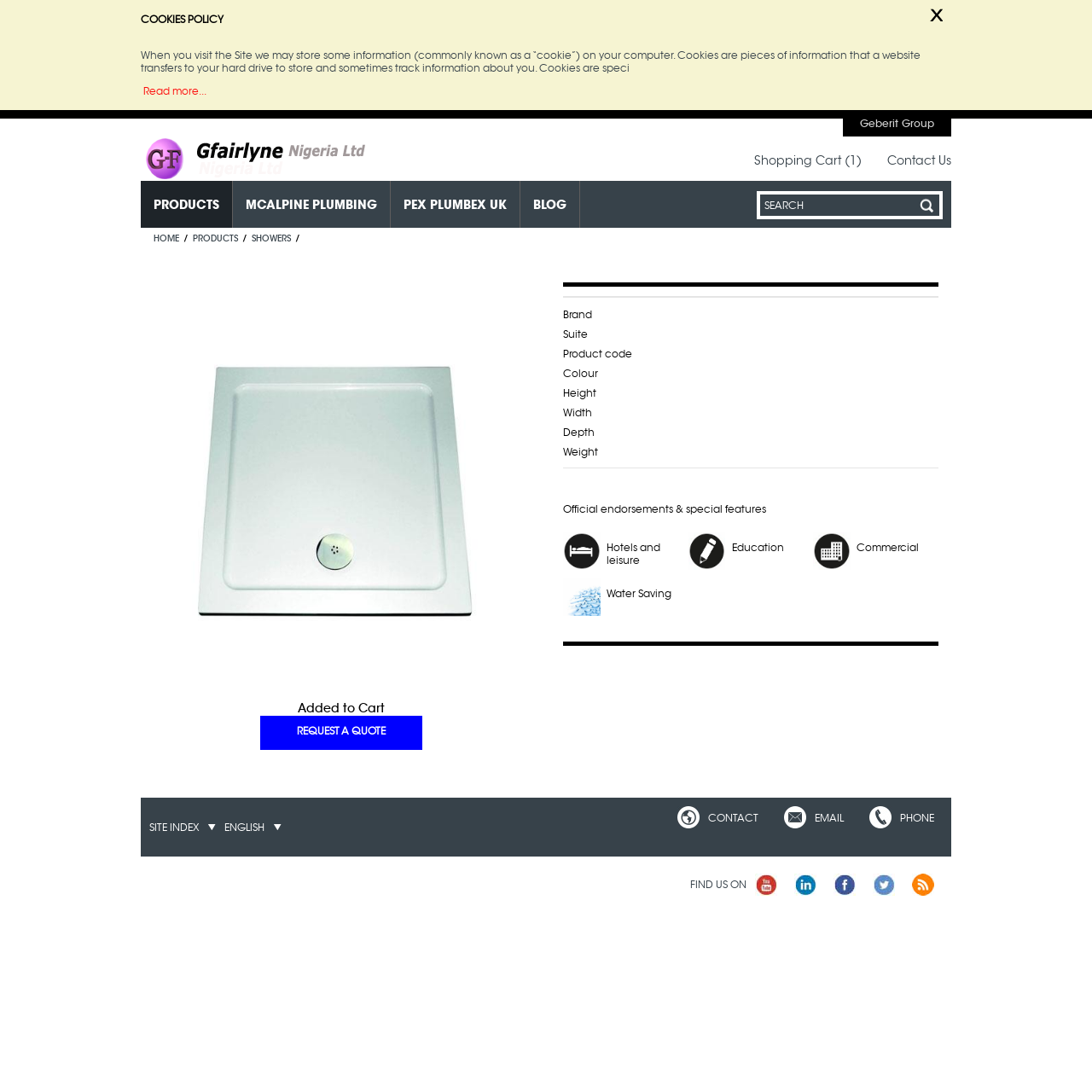Find the bounding box coordinates for the area you need to click to carry out the instruction: "View shopping cart". The coordinates should be four float numbers between 0 and 1, indicated as [left, top, right, bottom].

[0.691, 0.14, 0.789, 0.154]